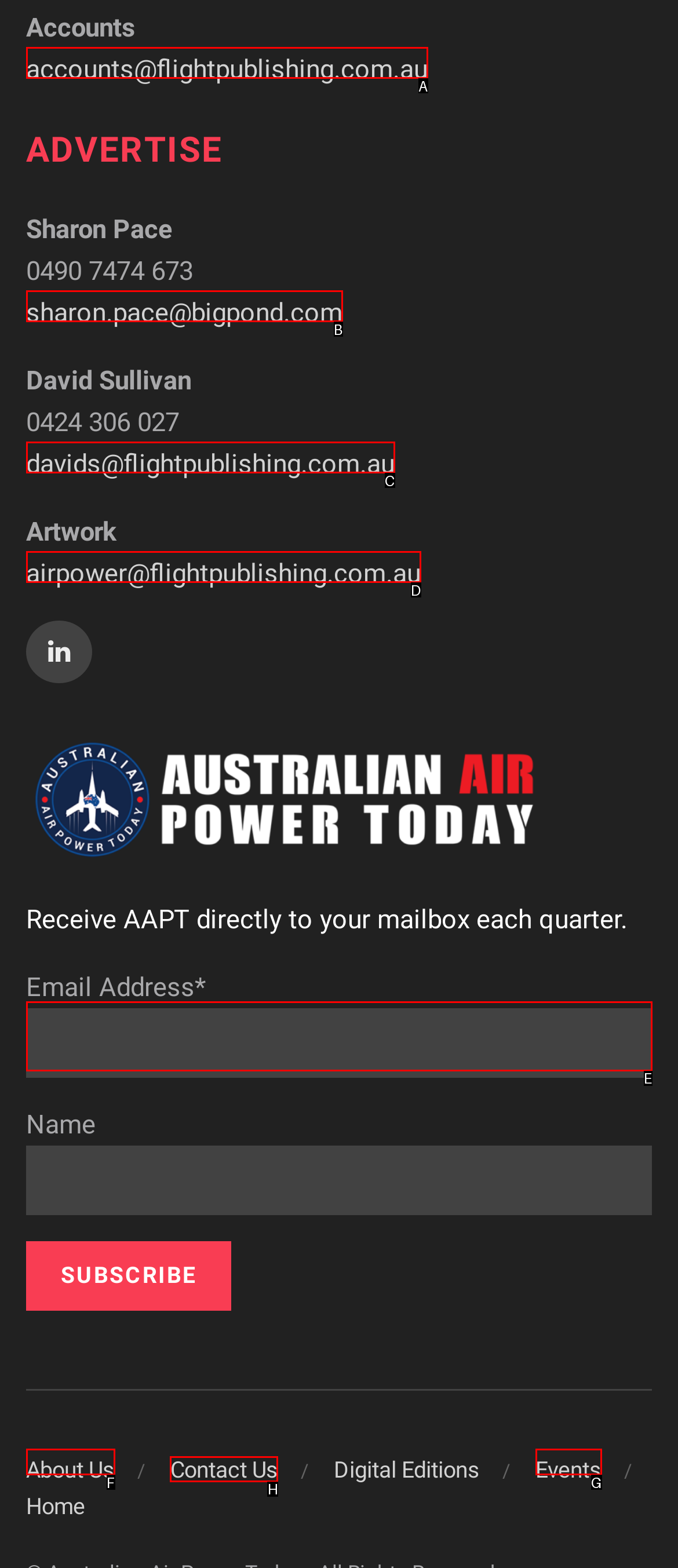Identify the HTML element to click to execute this task: Contact Us Respond with the letter corresponding to the proper option.

H